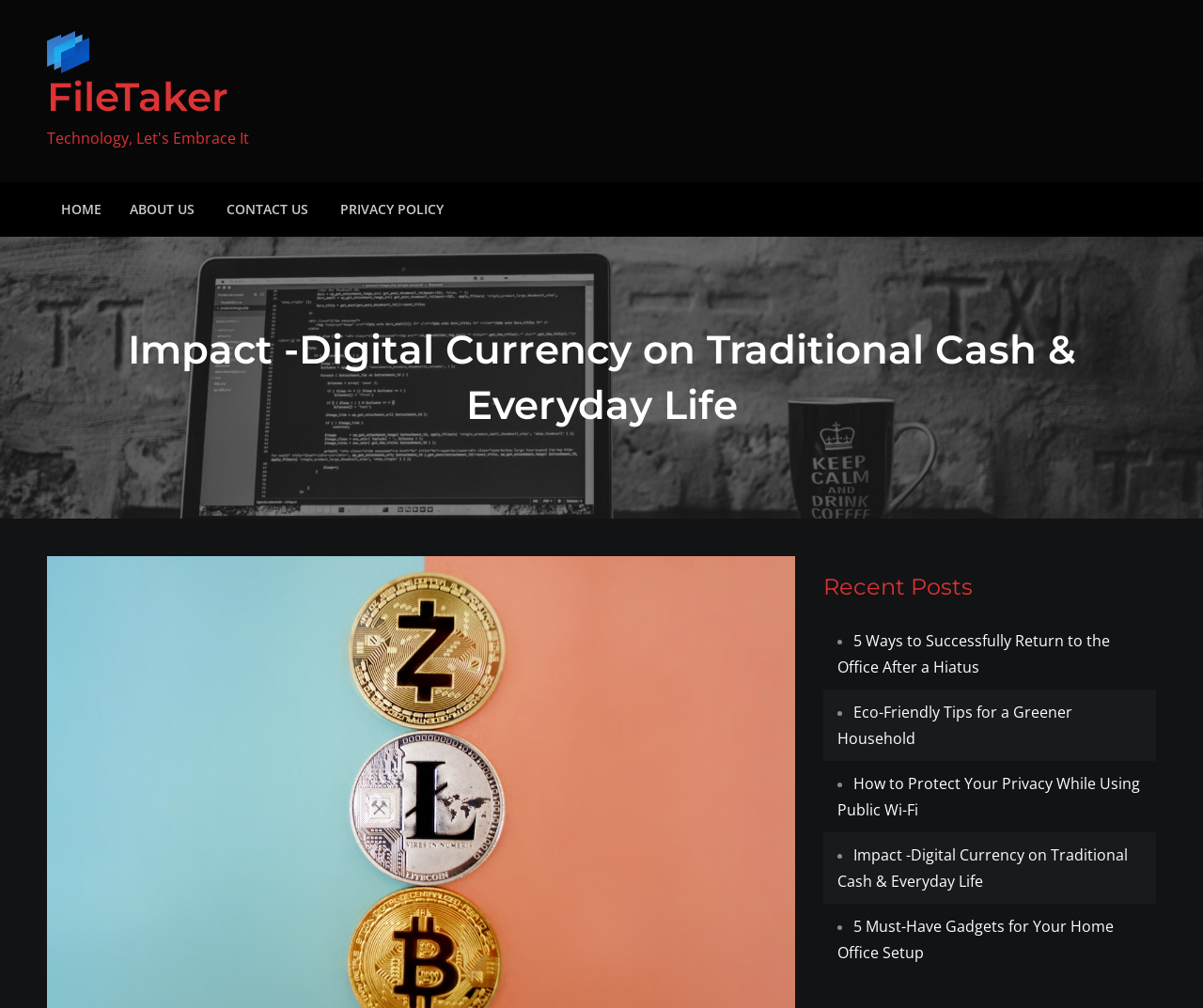Answer this question in one word or a short phrase: What is the topic of the recent posts?

Various